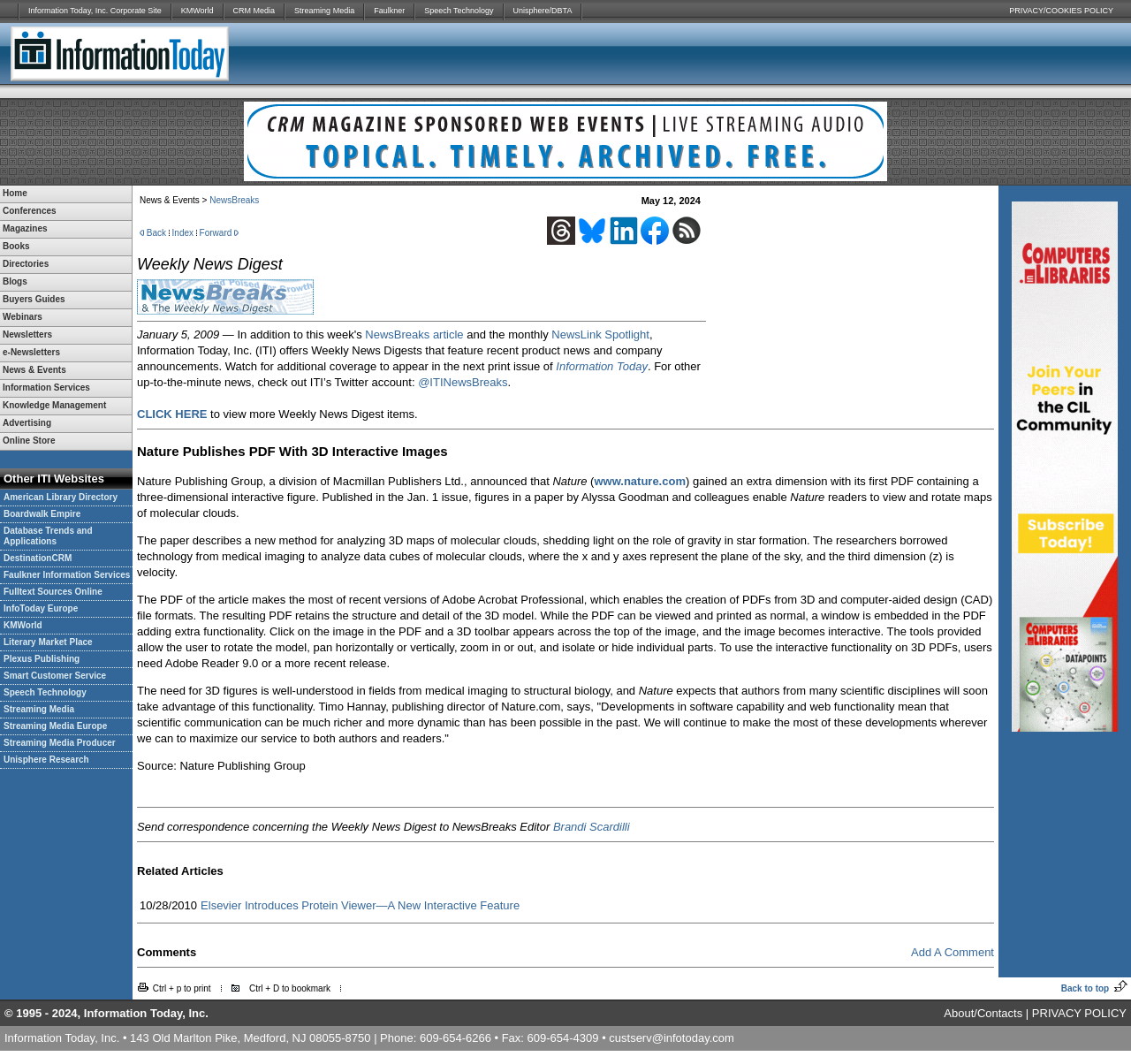What is the name of the first magazine listed?
Provide an in-depth and detailed answer to the question.

I looked at the LayoutTableCell elements with links inside them and found the first magazine listed, which is 'Information Today, Inc.'.